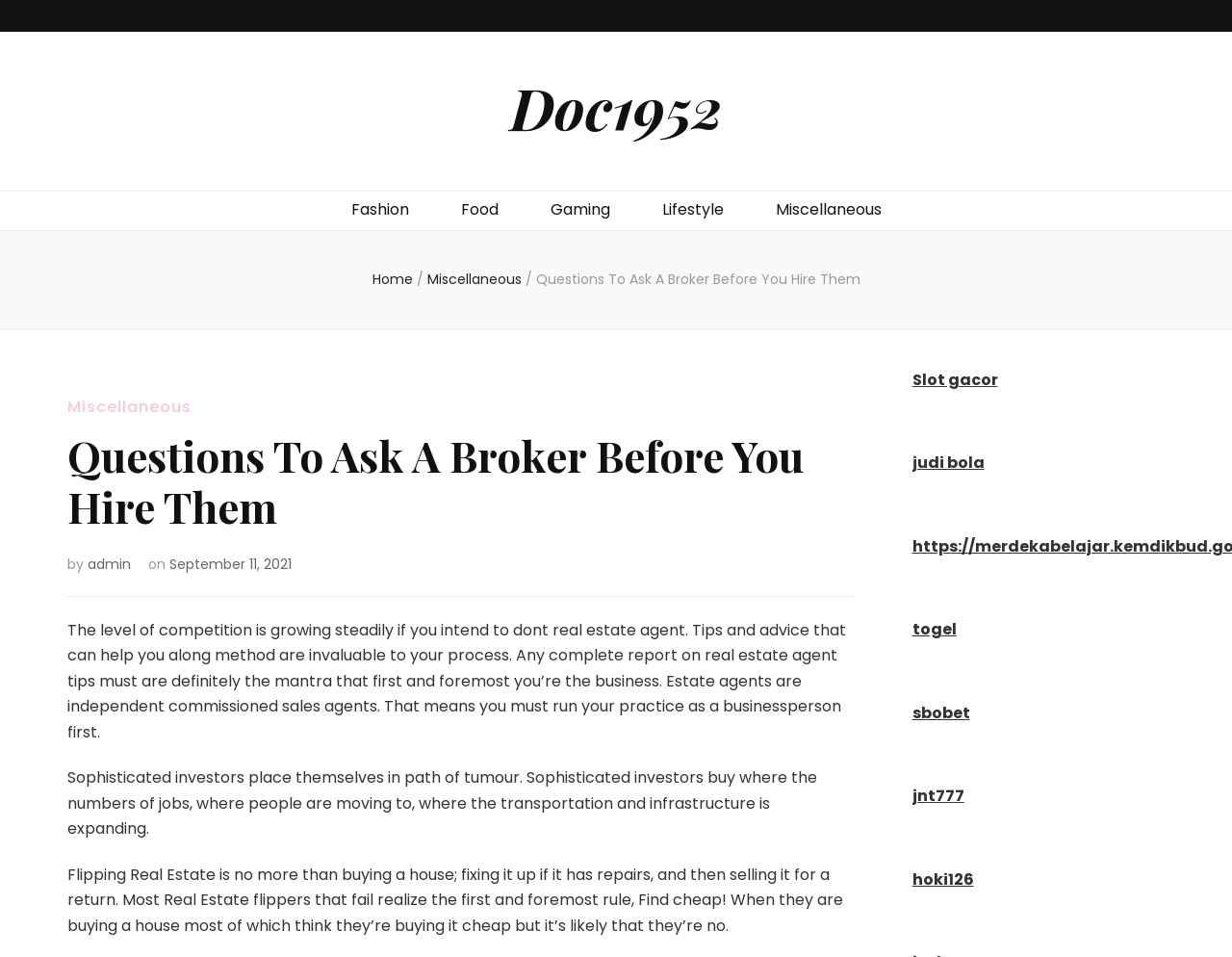Find the main header of the webpage and produce its text content.

Questions To Ask A Broker Before You Hire Them